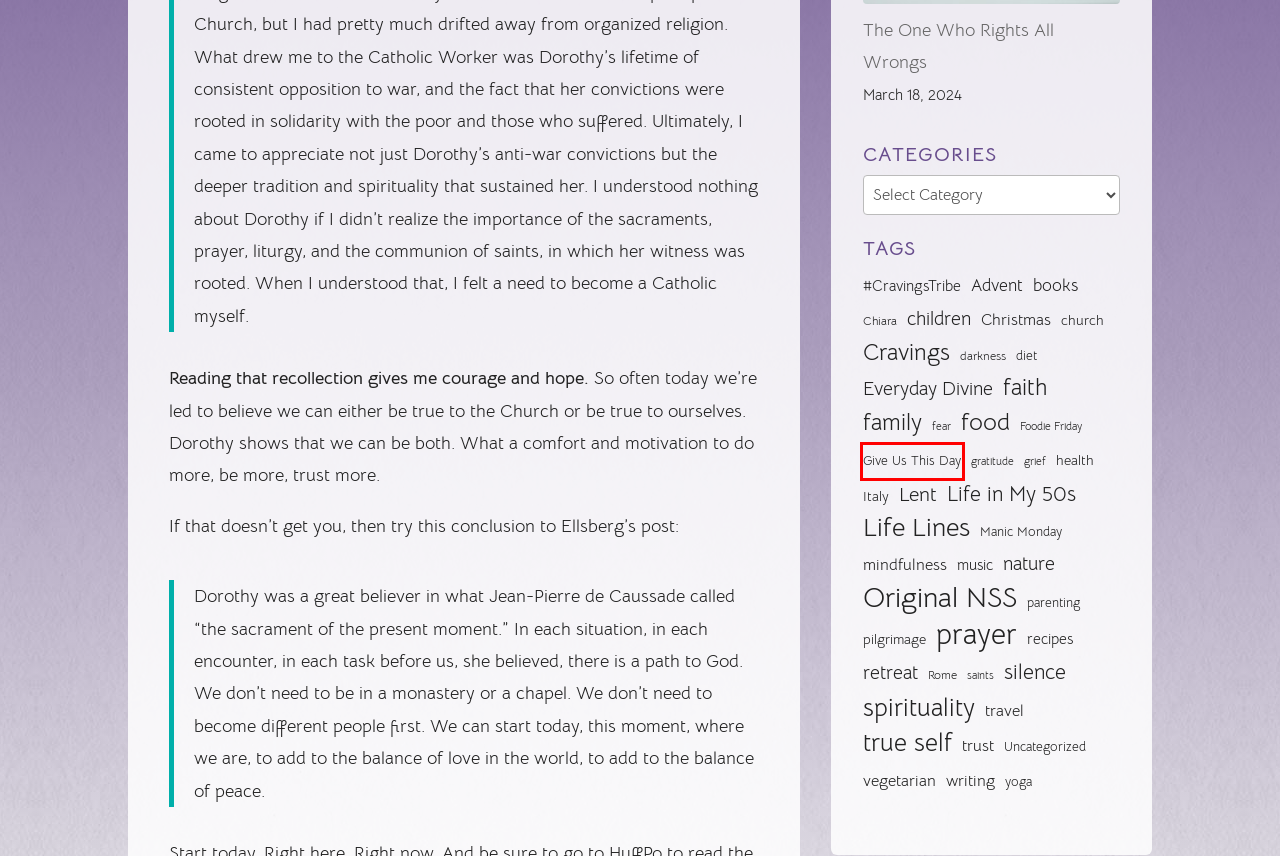Review the webpage screenshot and focus on the UI element within the red bounding box. Select the best-matching webpage description for the new webpage that follows after clicking the highlighted element. Here are the candidates:
A. church Archives – Not Strictly Spiritual
B. diet Archives – Not Strictly Spiritual
C. spirituality Archives – Not Strictly Spiritual
D. God's path of totality – Not Strictly Spiritual
E. silence Archives – Not Strictly Spiritual
F. Finding Jesus on the Streets of Guatemala – NSS
G. Give Us This Day Archives – Not Strictly Spiritual
H. Uncategorized Archives – Not Strictly Spiritual

G